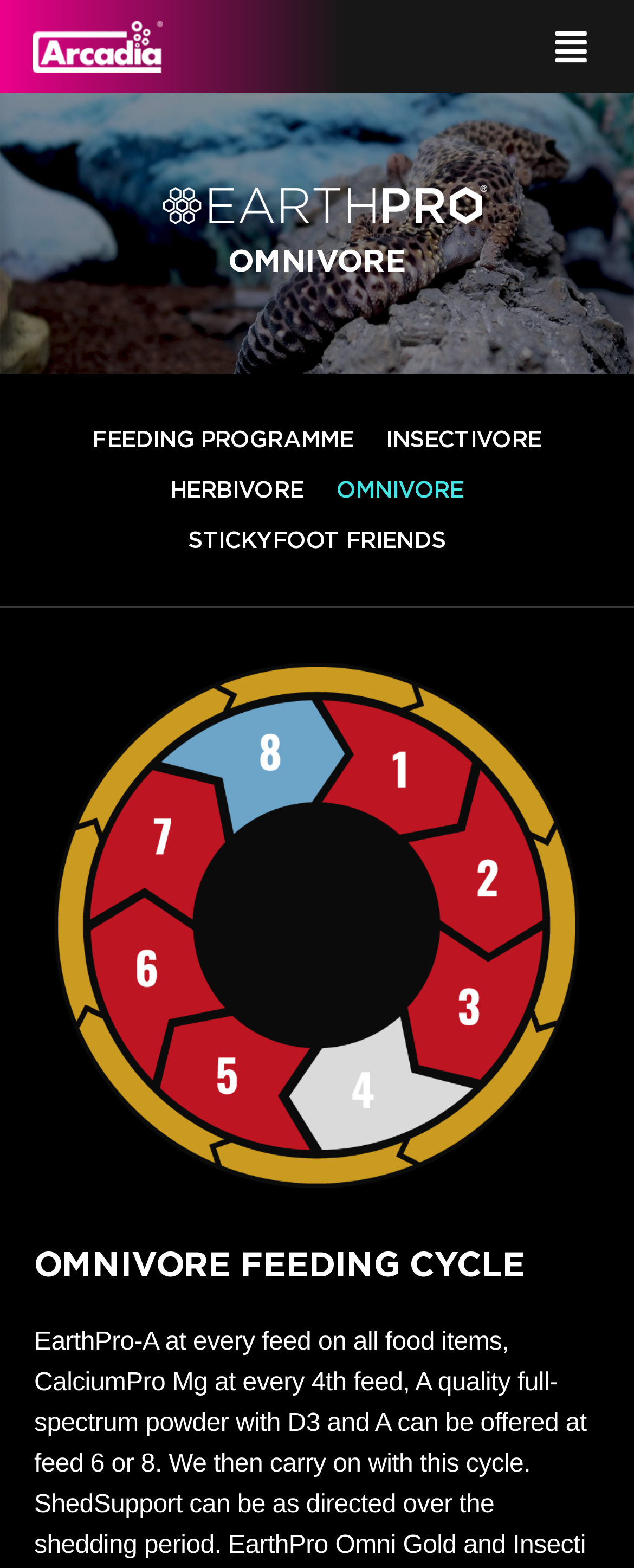What is the logo image filename?
Based on the image, respond with a single word or phrase.

earthpro-logo-white.png